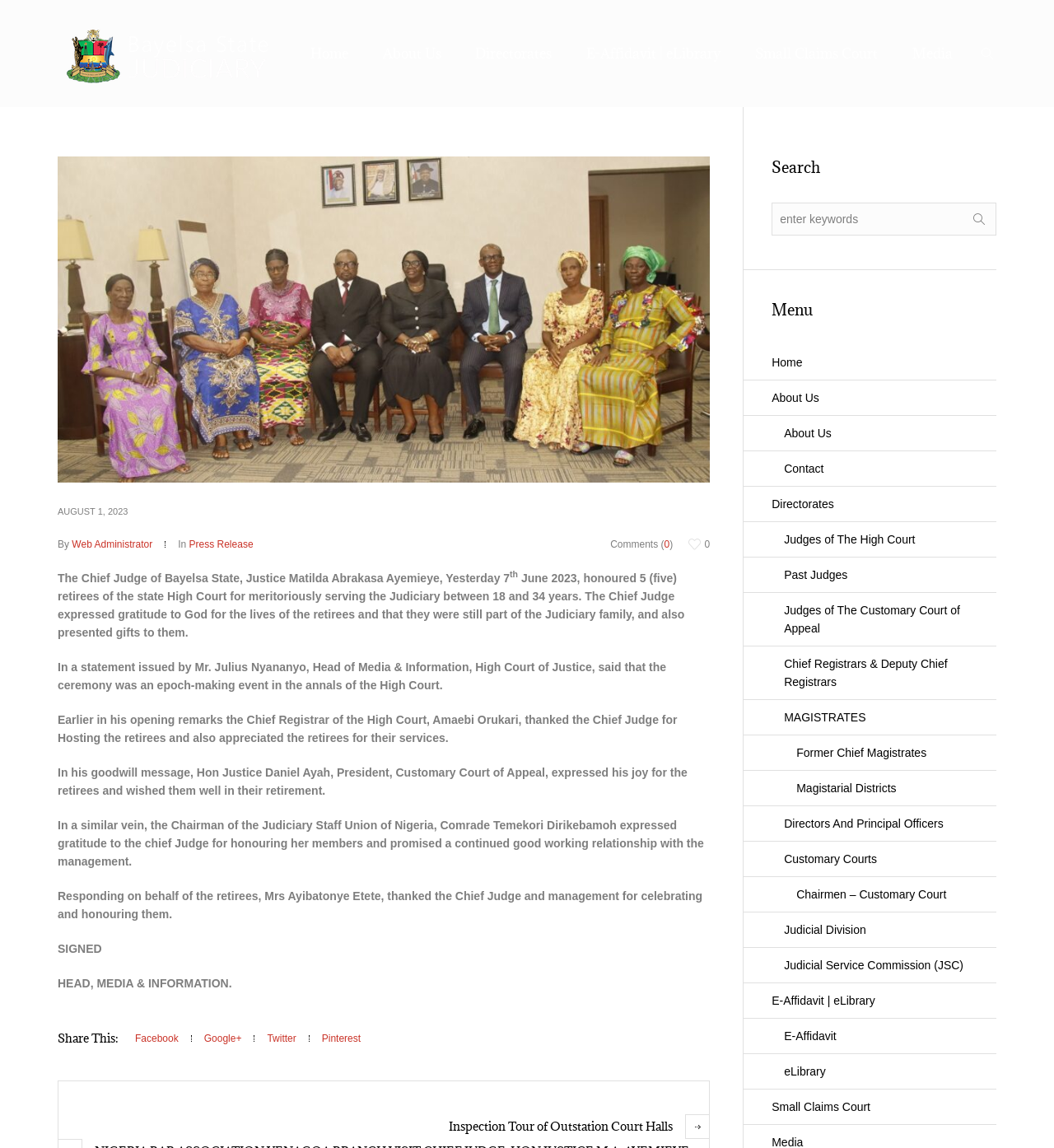Identify the bounding box coordinates of the region that needs to be clicked to carry out this instruction: "Read about the Chief Judge honouring retirees". Provide these coordinates as four float numbers ranging from 0 to 1, i.e., [left, top, right, bottom].

[0.055, 0.272, 0.674, 0.283]